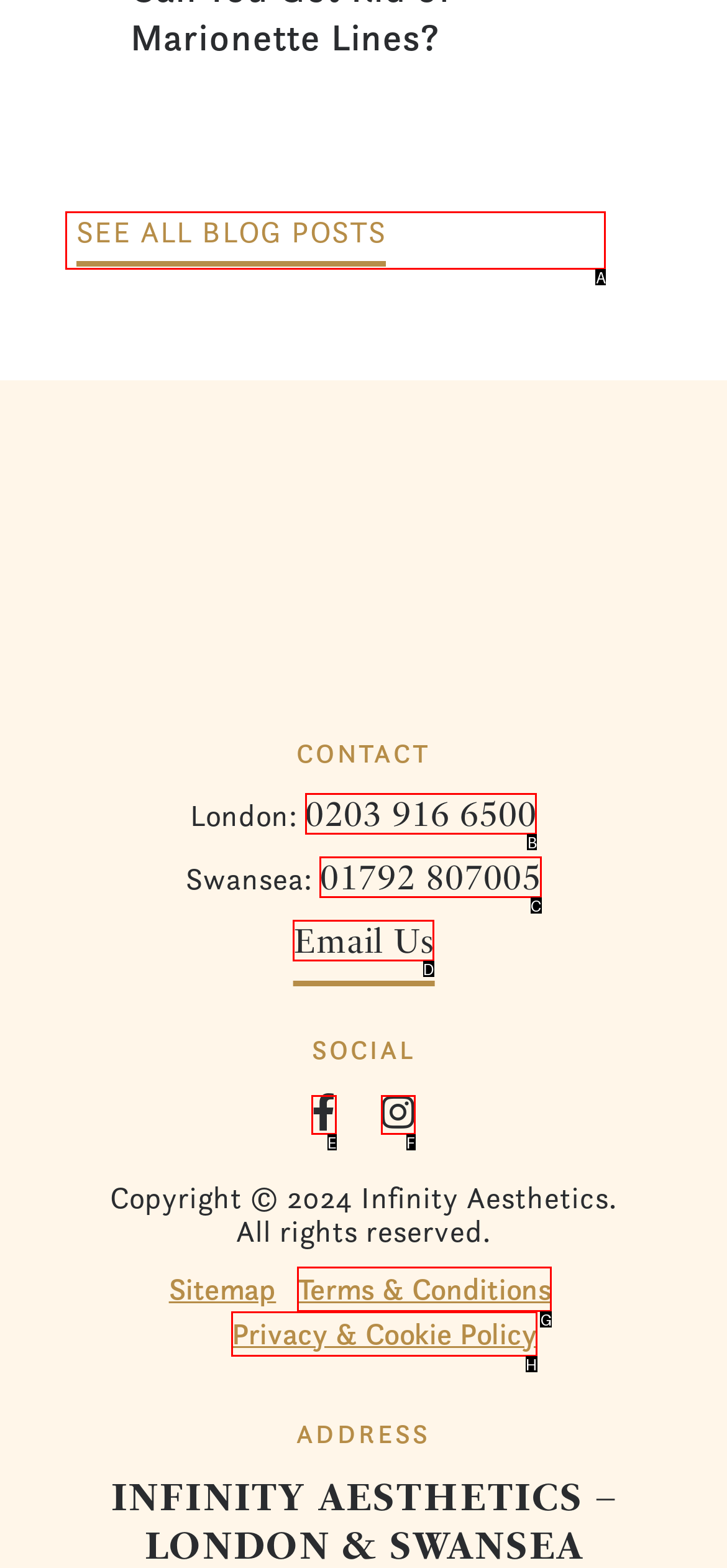Which letter corresponds to the correct option to complete the task: Click SEE ALL BLOG POSTS?
Answer with the letter of the chosen UI element.

A